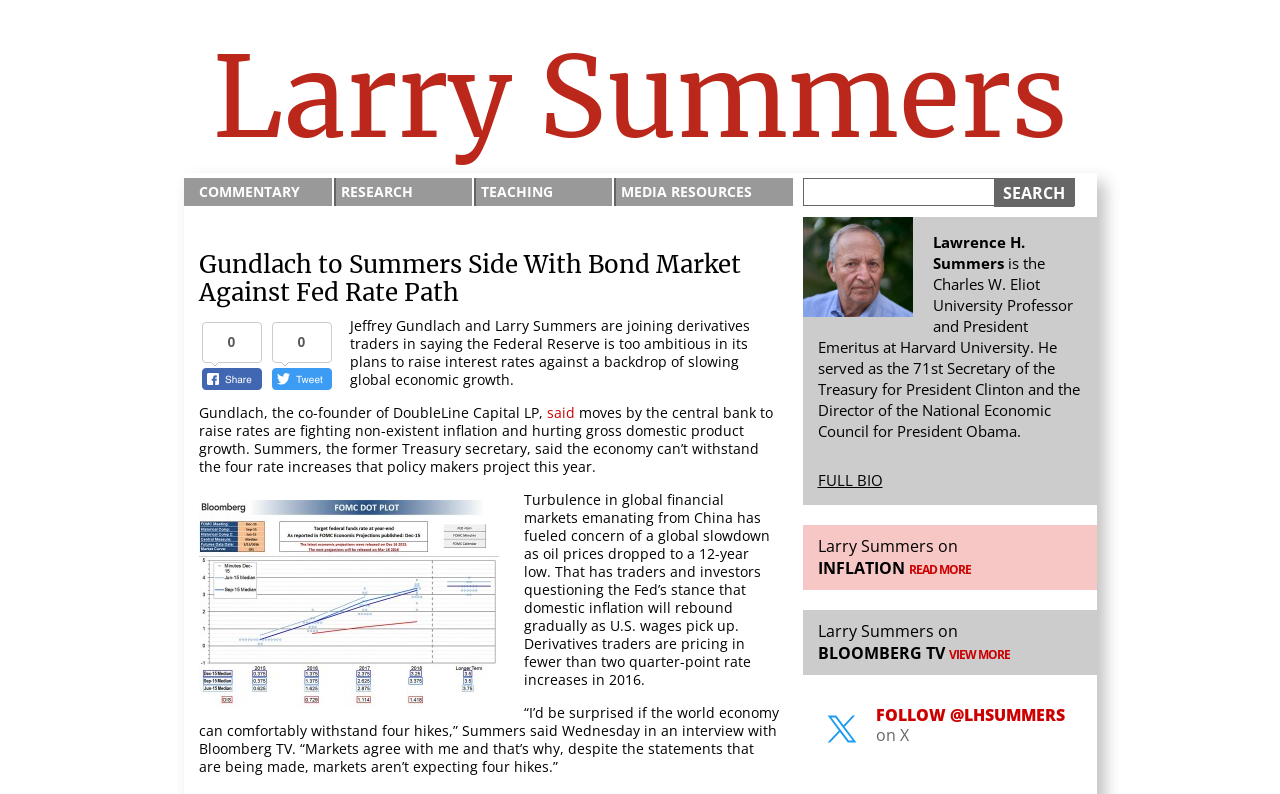Please pinpoint the bounding box coordinates for the region I should click to adhere to this instruction: "Follow @LHSummers on X".

[0.684, 0.886, 0.832, 0.914]